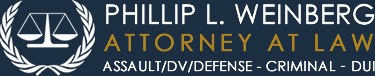Please respond to the question with a concise word or phrase:
What areas of law does Phillip L. Weinberg specialize in?

Assault, DV, and DUI defense